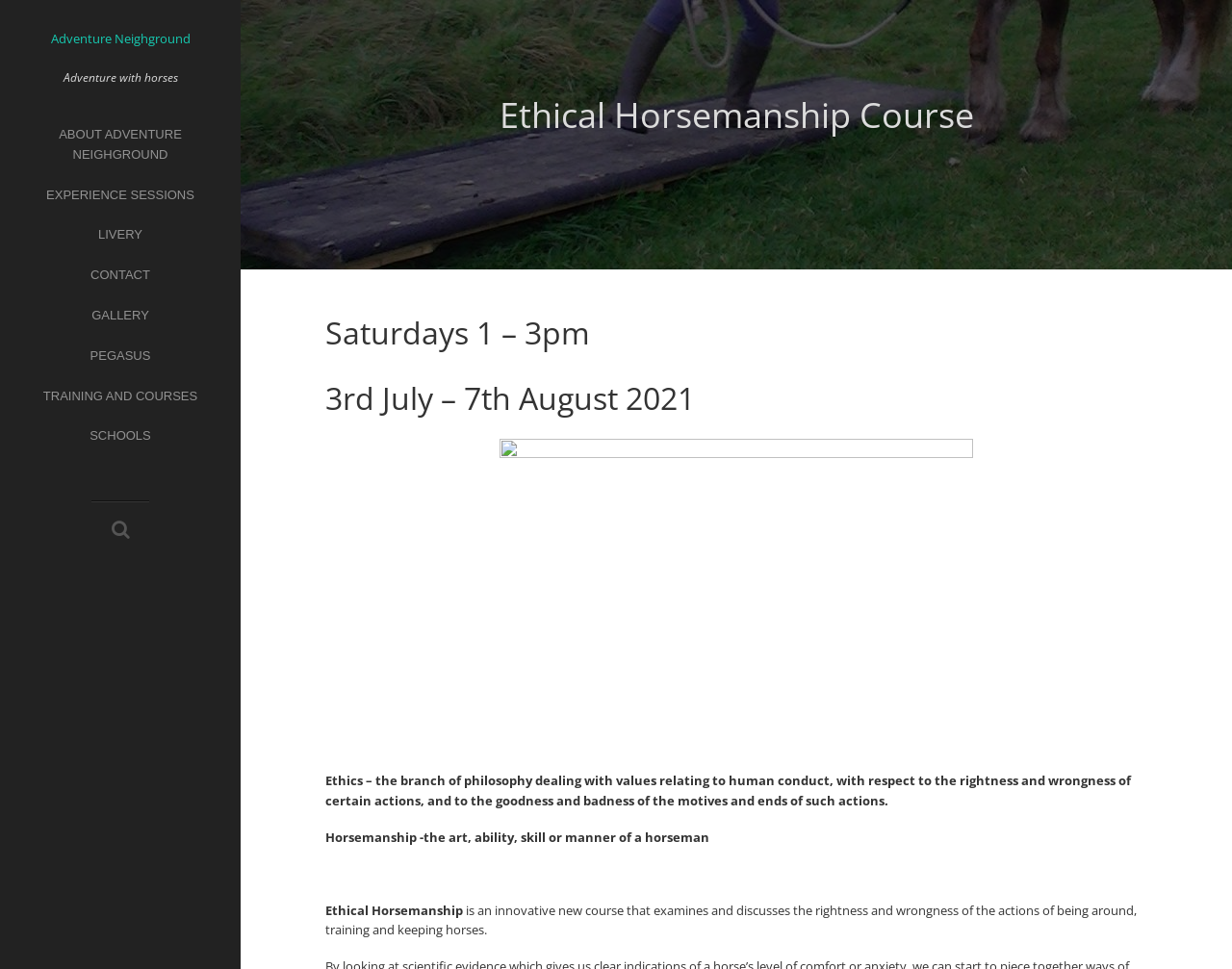Identify the bounding box coordinates of the HTML element based on this description: "Contact".

[0.0, 0.264, 0.195, 0.305]